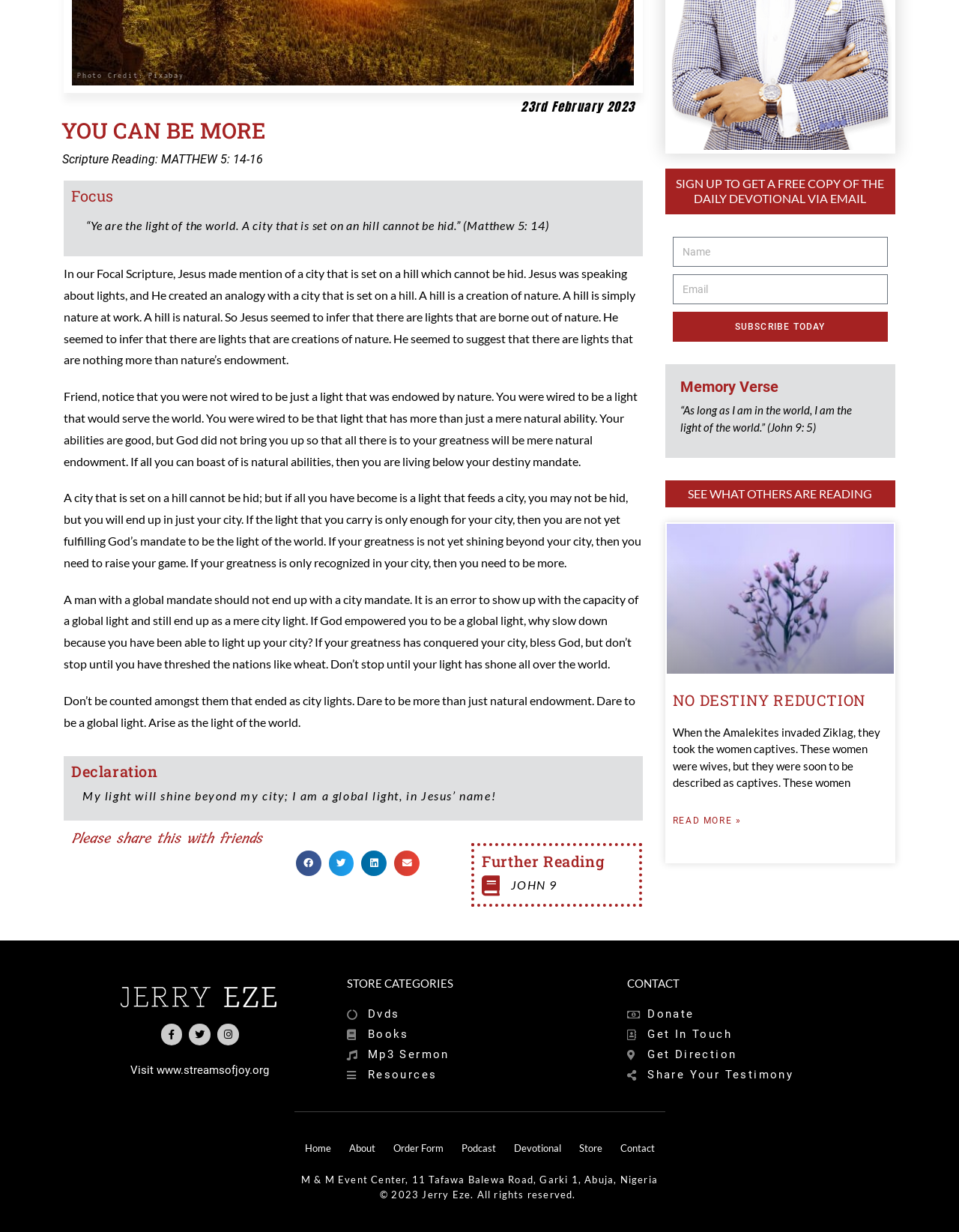Find the bounding box of the element with the following description: "Order Form". The coordinates must be four float numbers between 0 and 1, formatted as [left, top, right, bottom].

[0.401, 0.924, 0.471, 0.94]